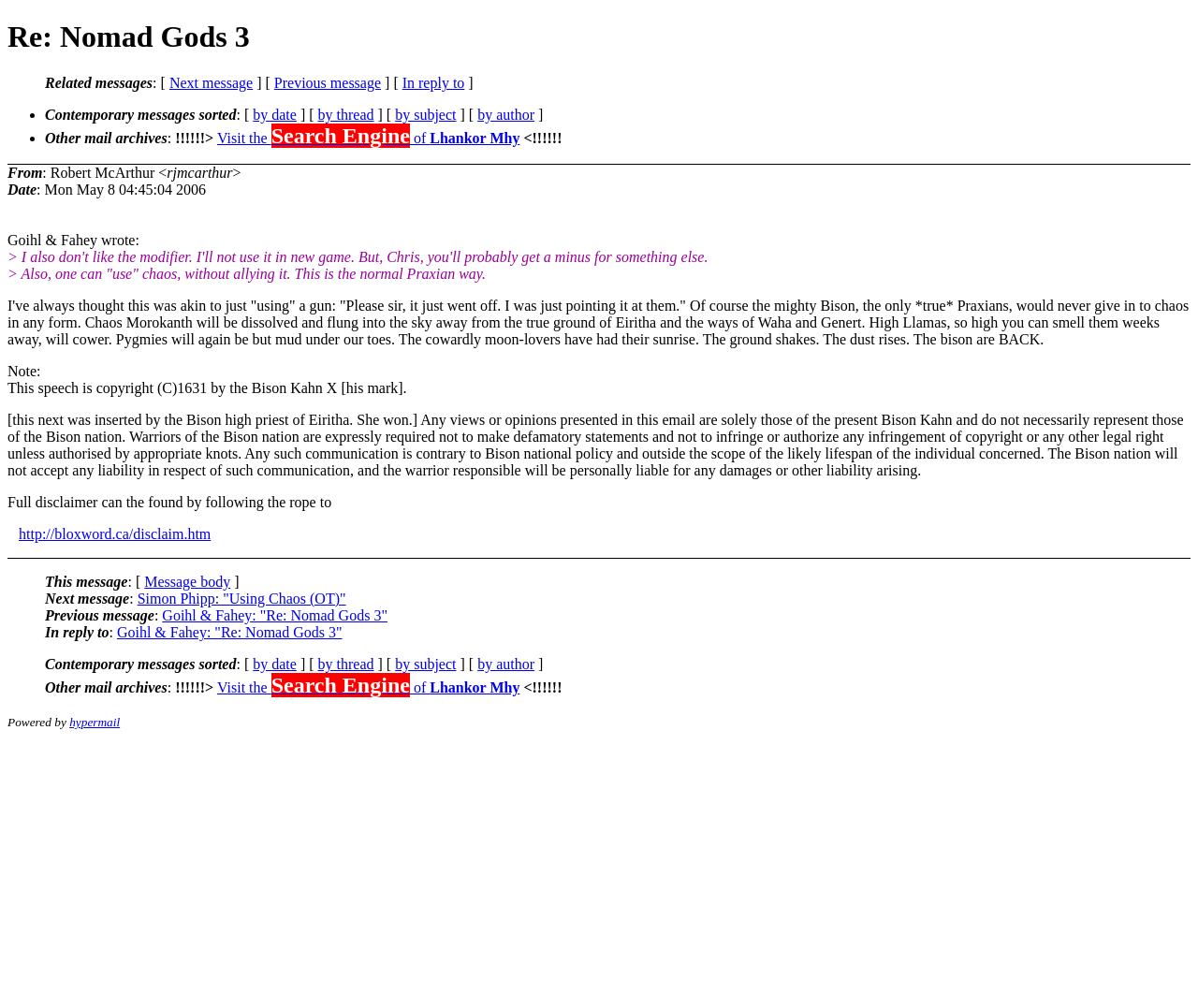Generate the text content of the main headline of the webpage.

Re: Nomad Gods 3